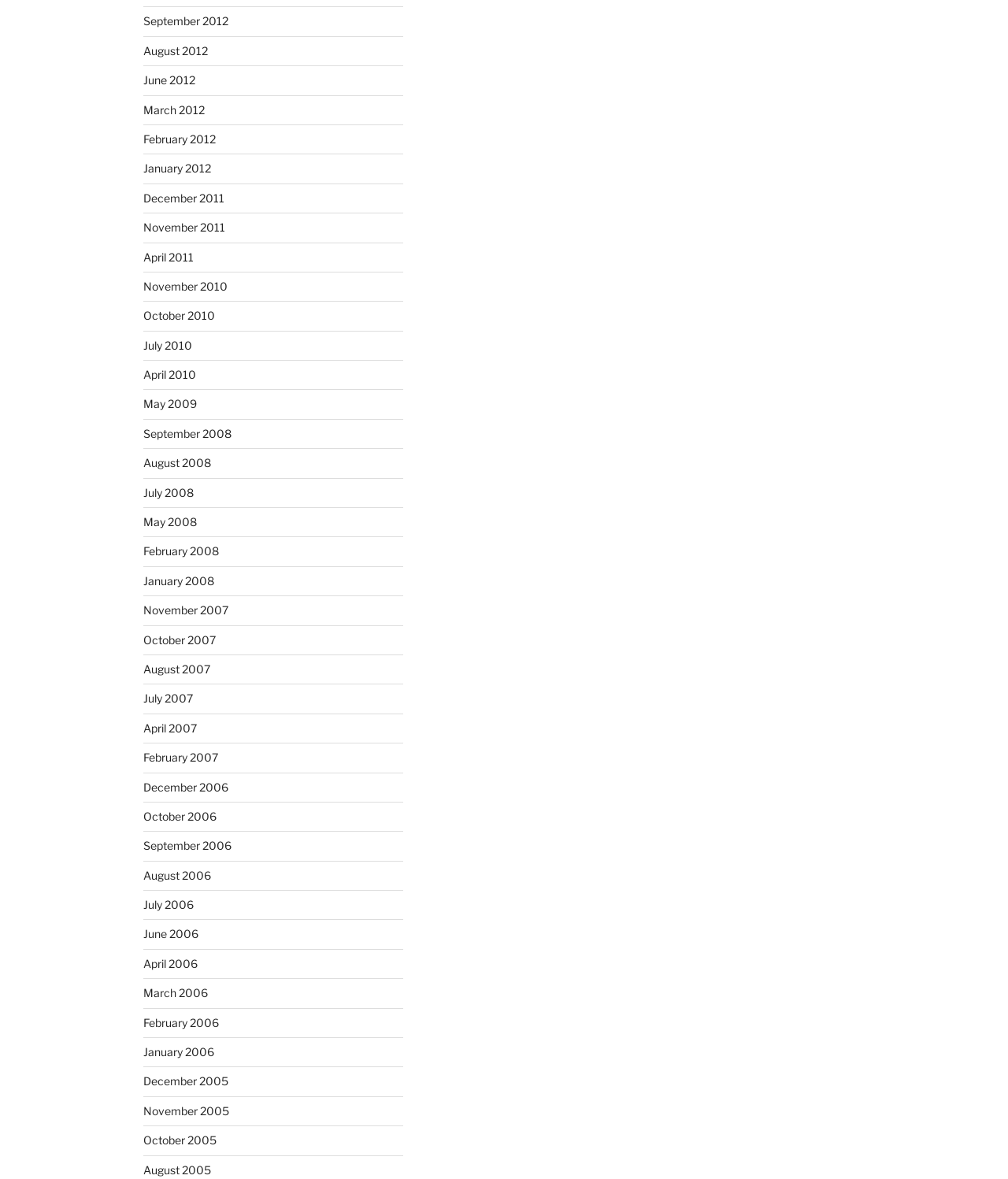Determine the bounding box coordinates of the region to click in order to accomplish the following instruction: "View March 2012 archives". Provide the coordinates as four float numbers between 0 and 1, specifically [left, top, right, bottom].

[0.142, 0.087, 0.203, 0.099]